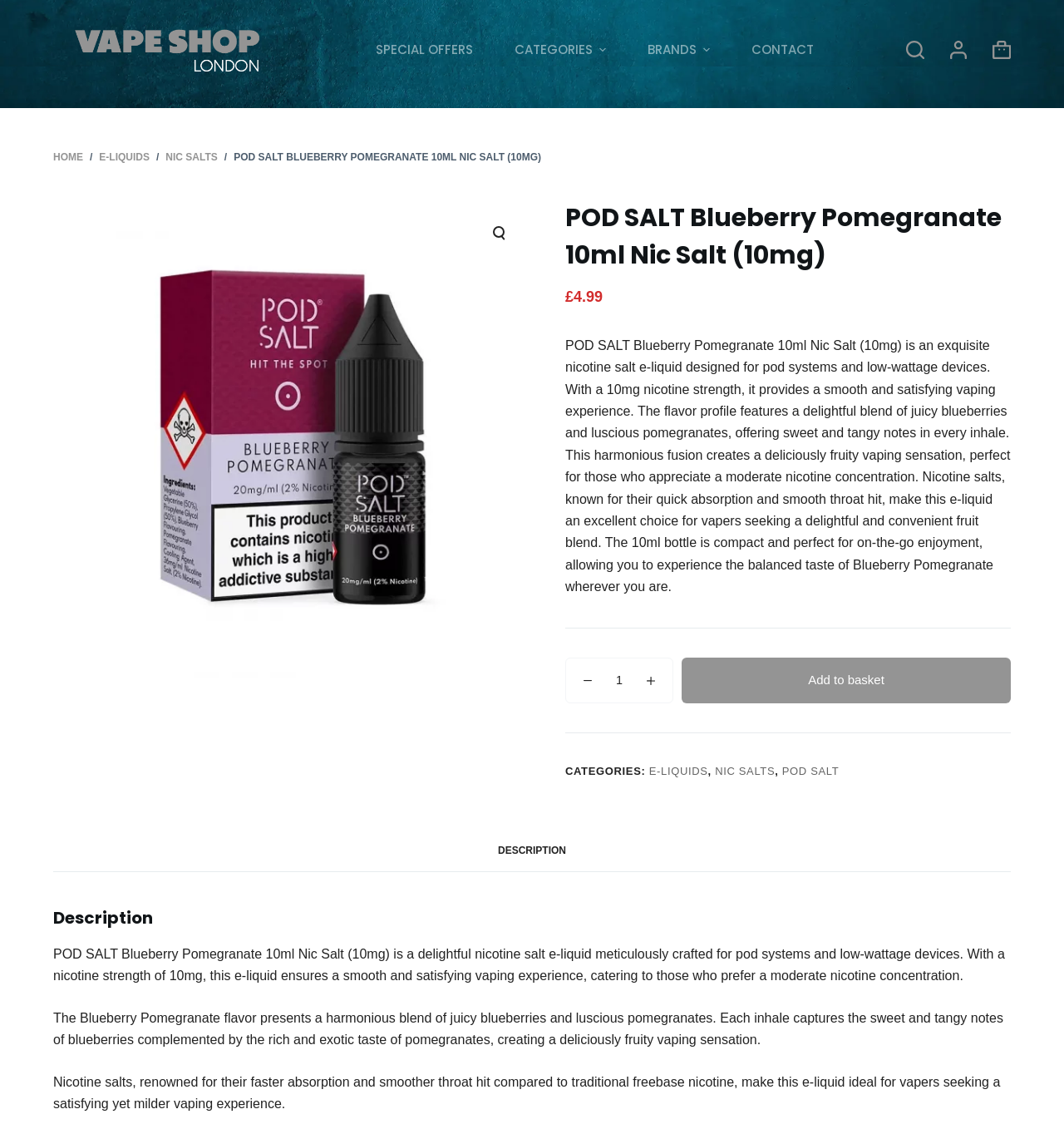Pinpoint the bounding box coordinates of the clickable area needed to execute the instruction: "View your shopping cart". The coordinates should be specified as four float numbers between 0 and 1, i.e., [left, top, right, bottom].

[0.933, 0.036, 0.95, 0.053]